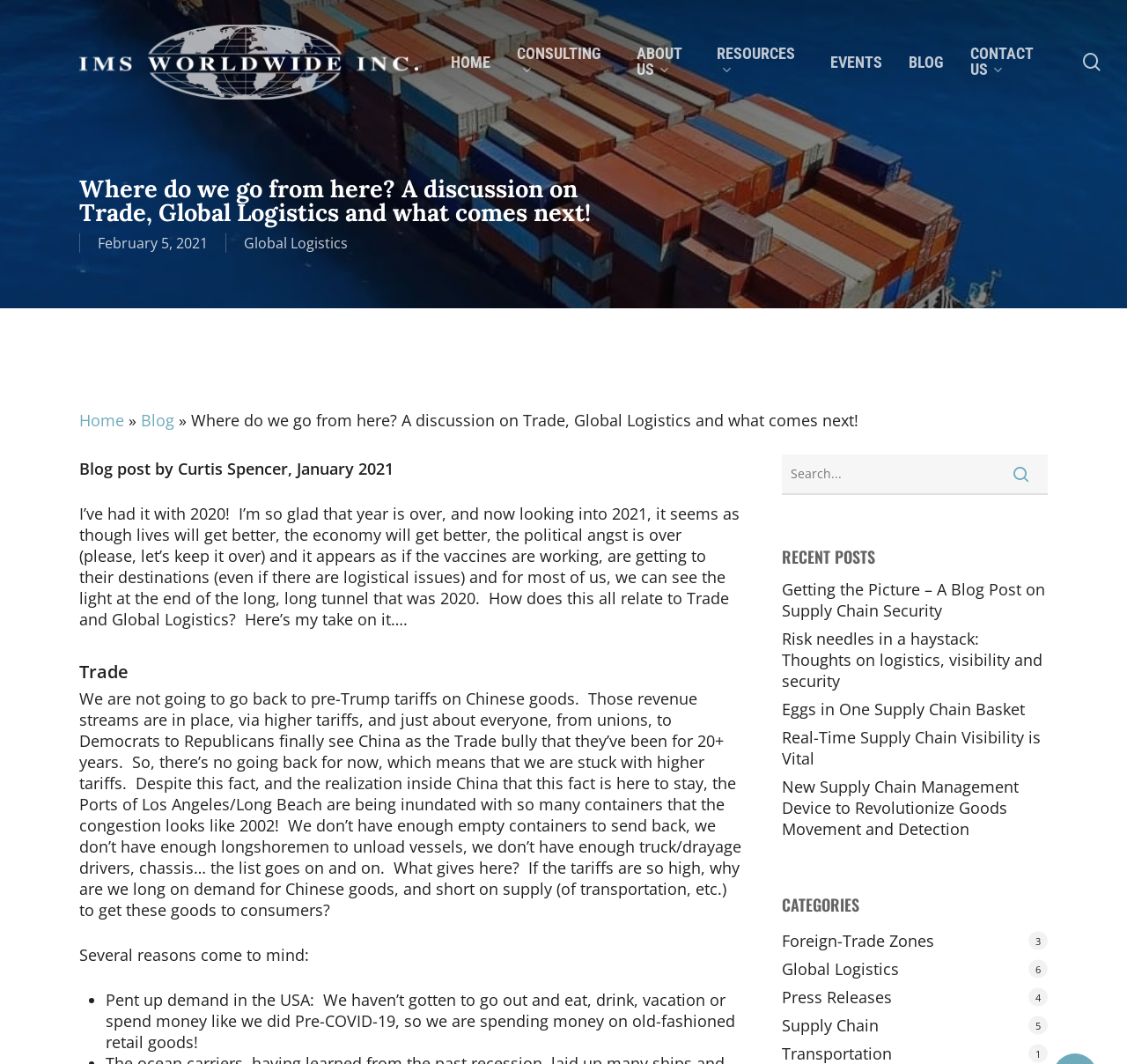Is there a search function on the webpage?
Give a comprehensive and detailed explanation for the question.

I determined the answer by looking at the top-right corner of the webpage, where I found a search box with a textbox and a button, indicating that there is a search function on the webpage.